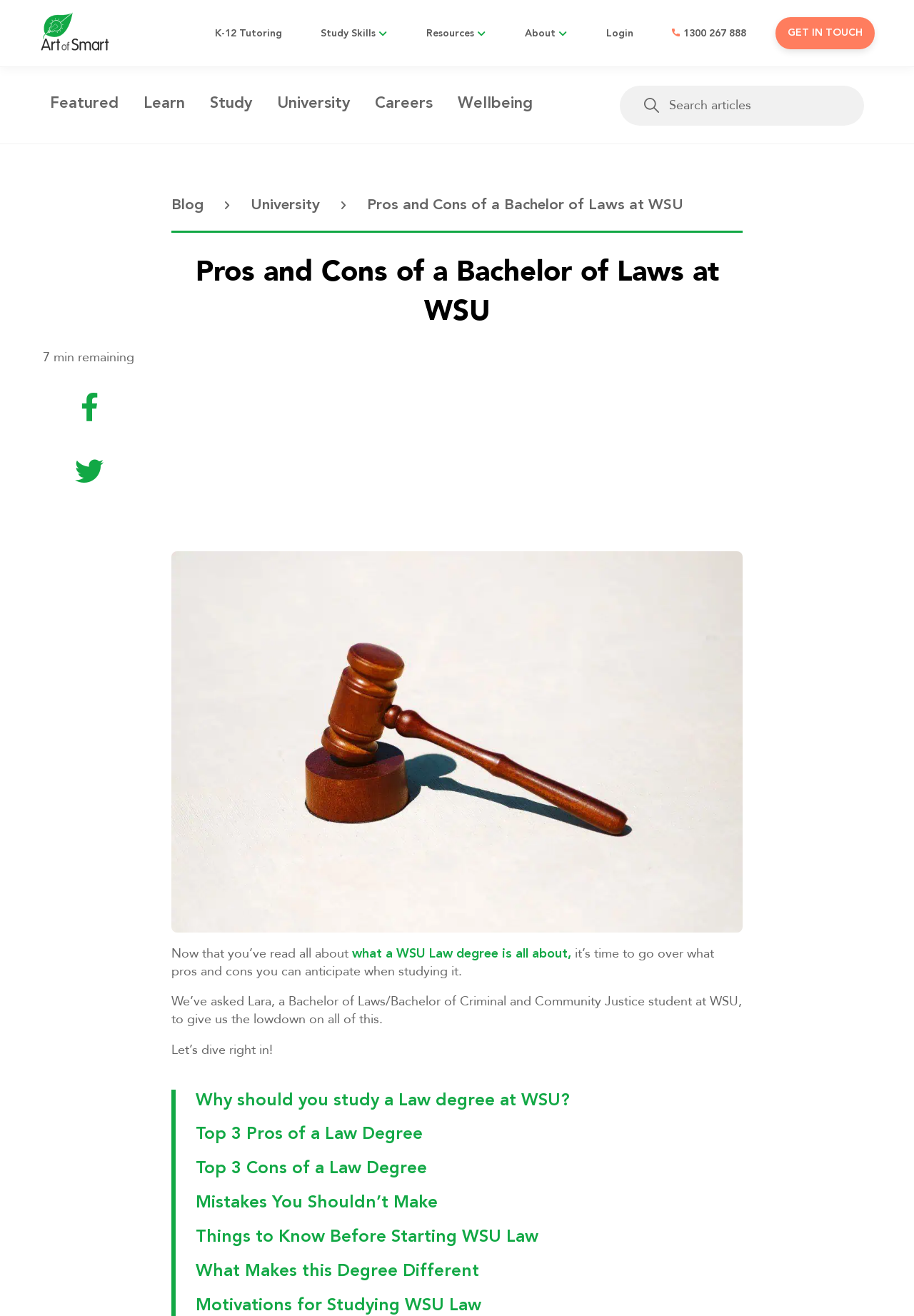Specify the bounding box coordinates of the area that needs to be clicked to achieve the following instruction: "Learn more about 'What Makes this Degree Different'".

[0.214, 0.958, 0.791, 0.976]